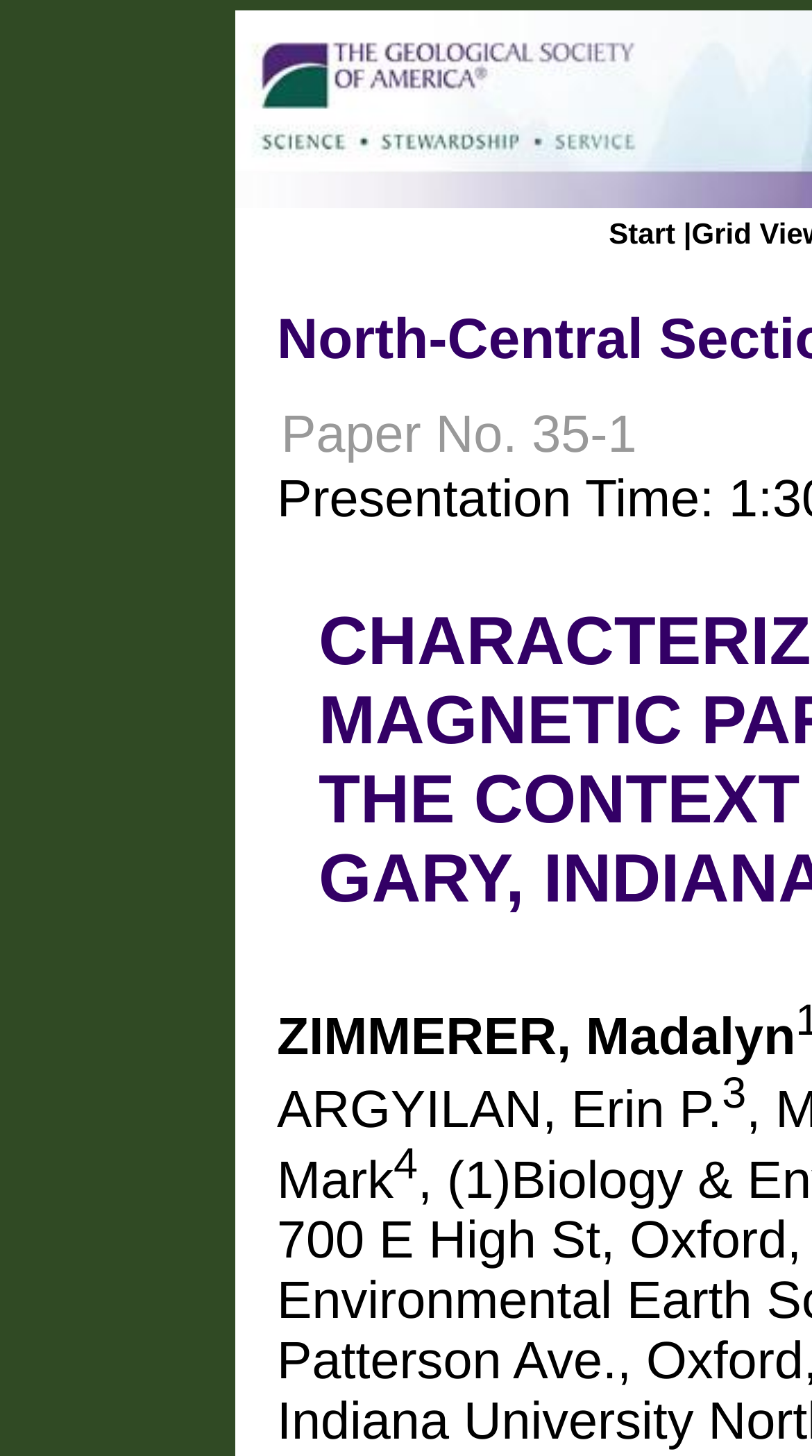What is the paper number?
Please respond to the question with as much detail as possible.

I found the paper number '35-1' in the StaticText element with bounding box coordinates [0.346, 0.278, 0.784, 0.318]. This element is located near the top of the page, indicating it is a prominent piece of information.